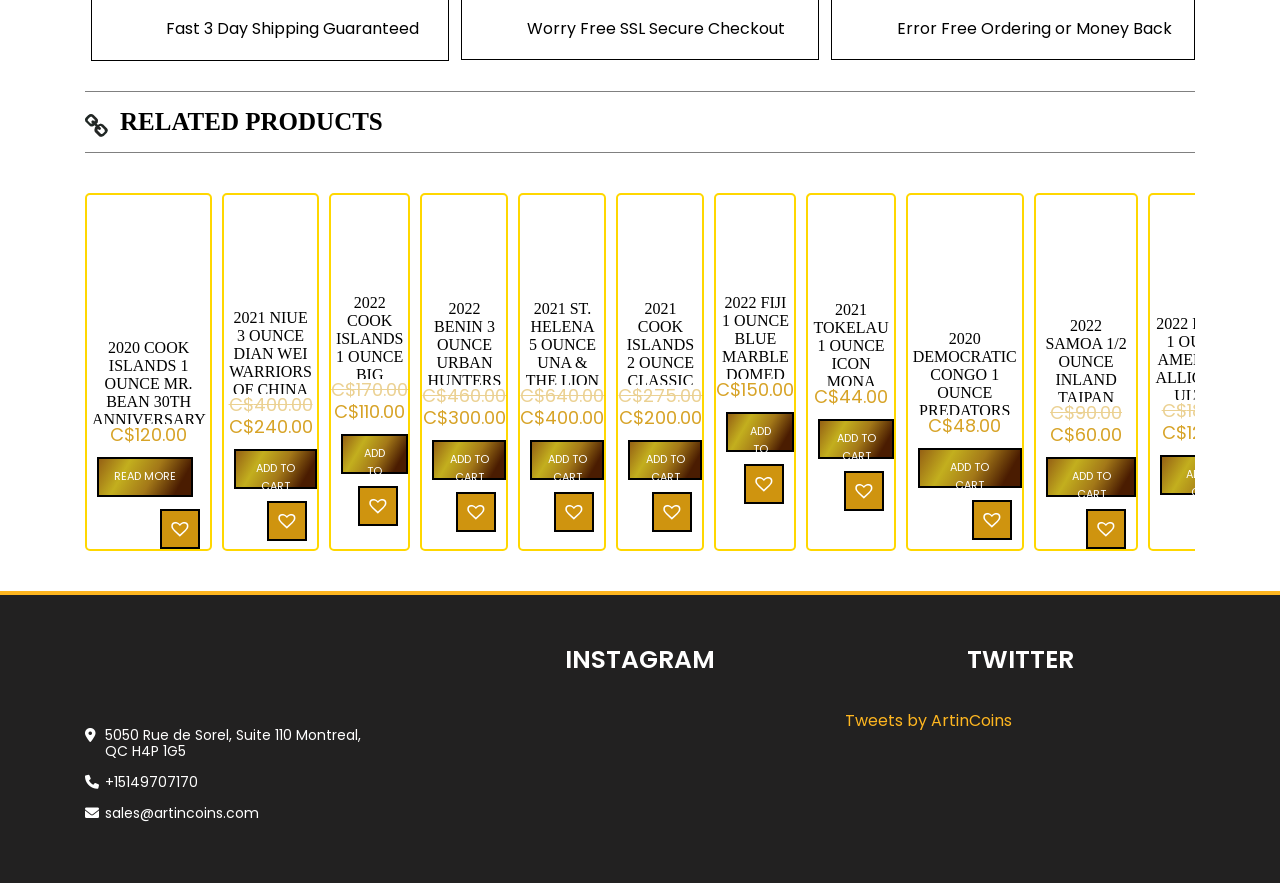Please examine the image and answer the question with a detailed explanation:
What is the price of the 2020 Cook Islands 1 Ounce Mr. Bean 30th Anniversary Celebration Silver Proof Coin?

I found the product link with the description '2020 Cook Islands 1 Ounce Mr. Bean 30th Anniversary Celebration Silver Proof Coin' and its corresponding price, which is C$120.00.